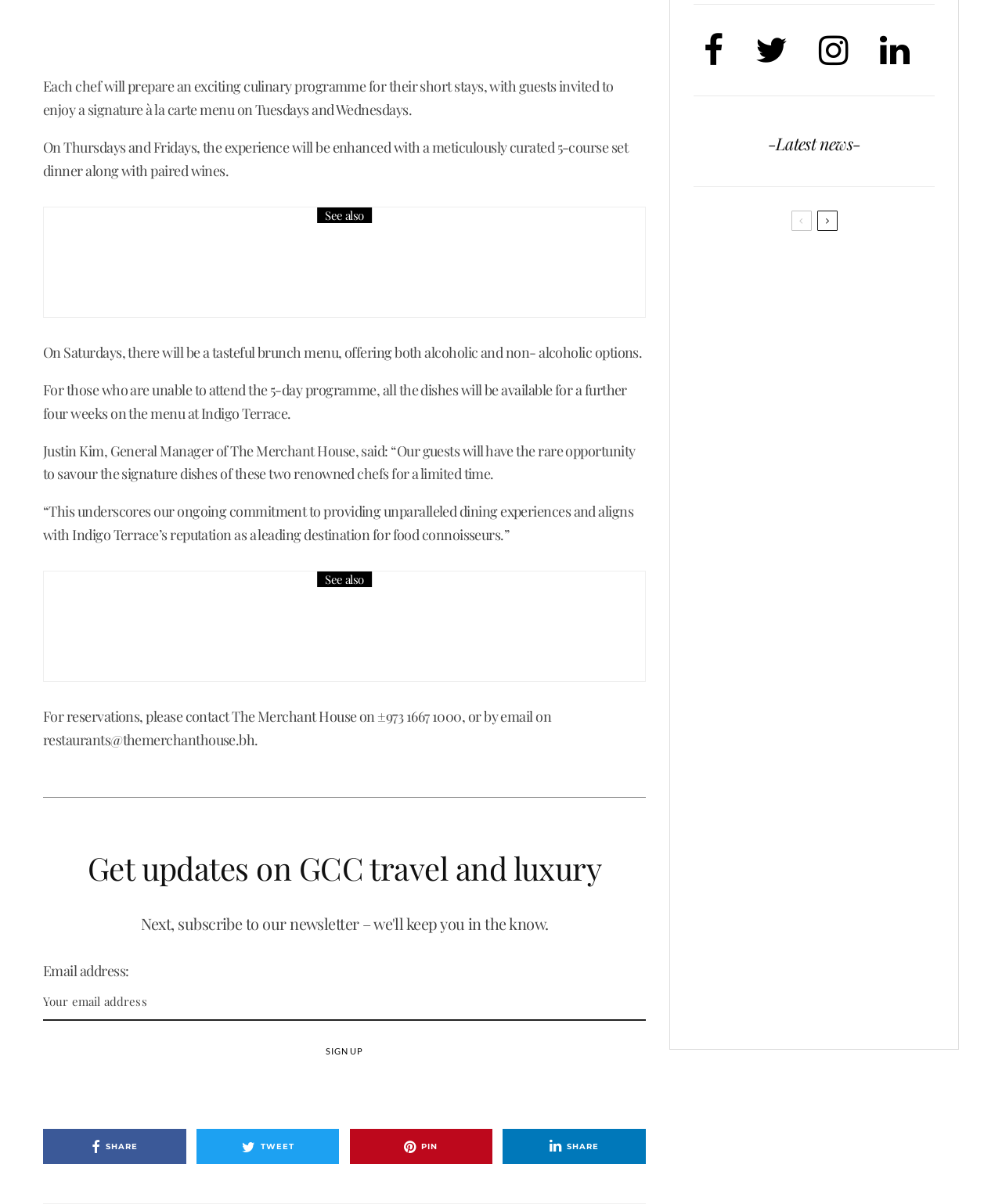Calculate the bounding box coordinates for the UI element based on the following description: "alt="Aether Dubai speakeasy"". Ensure the coordinates are four float numbers between 0 and 1, i.e., [left, top, right, bottom].

[0.692, 0.413, 0.743, 0.456]